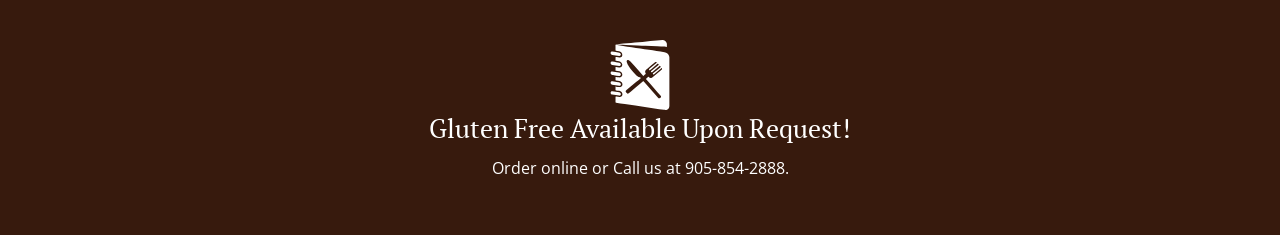What is the theme of the illustration?
Examine the image and provide an in-depth answer to the question.

The caption describes an illustration of a notepad with a fork and knife, which adds a touch of visual interest and reinforces the culinary theme of the message.